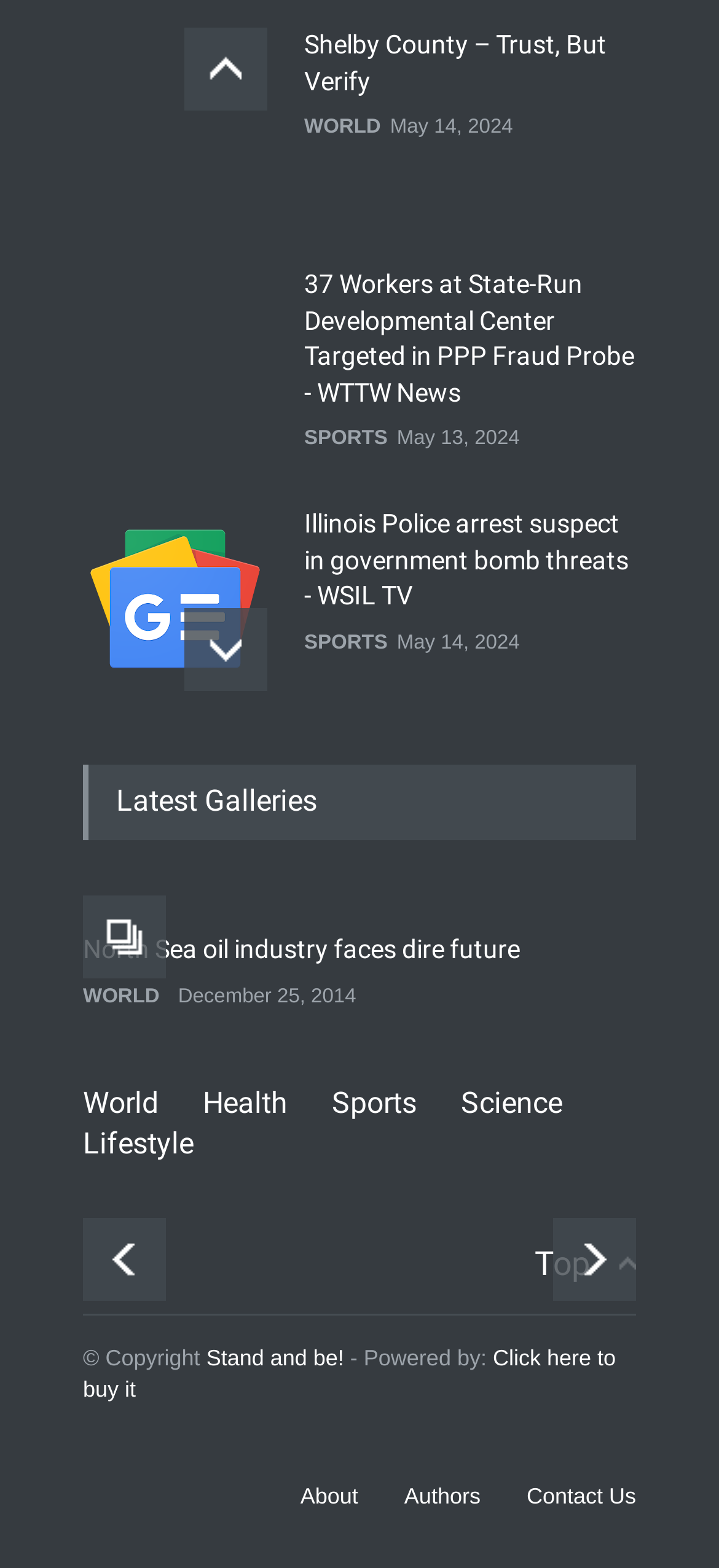What is the date of the latest news article?
Answer the question using a single word or phrase, according to the image.

May 14, 2024